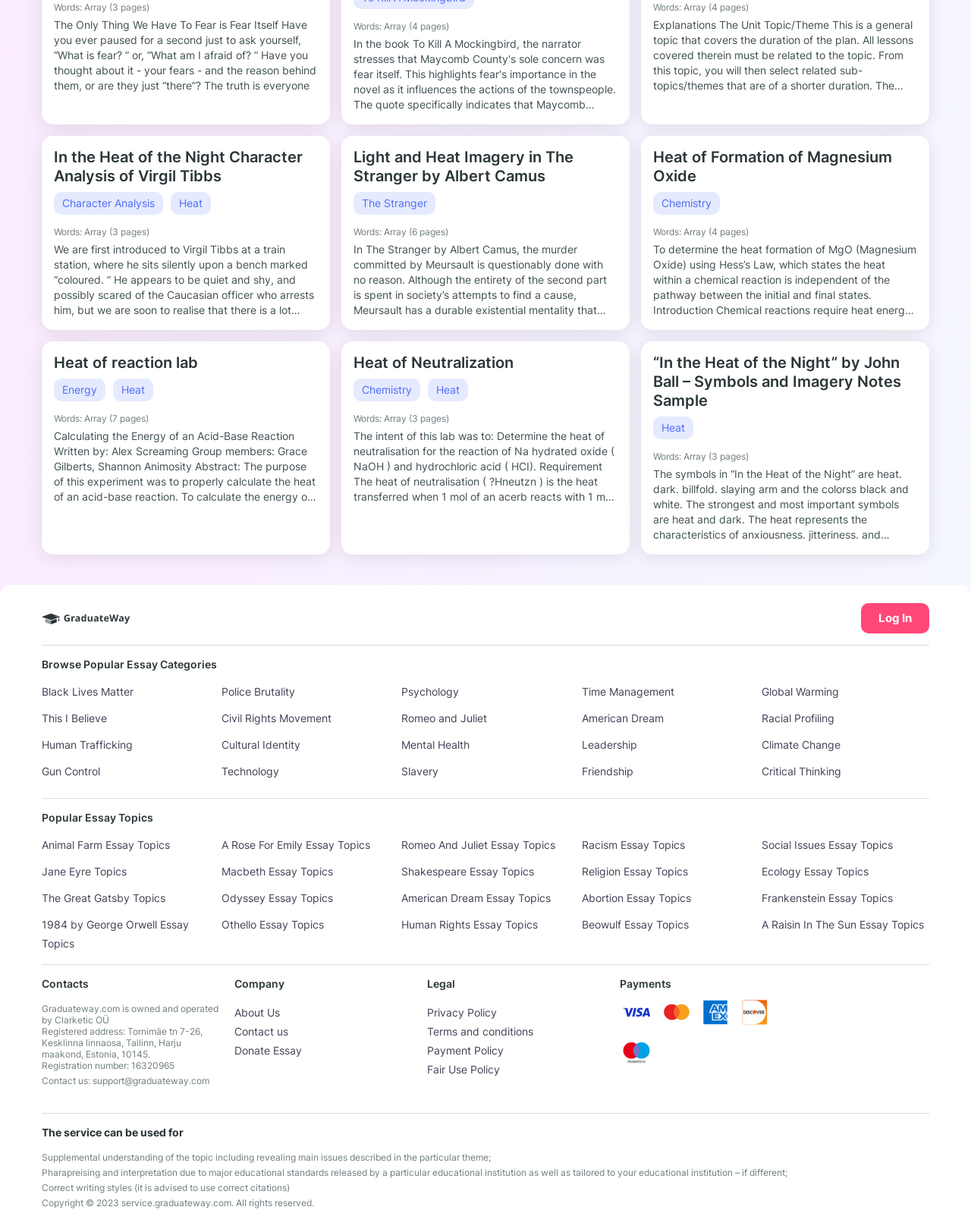Could you determine the bounding box coordinates of the clickable element to complete the instruction: "Log in to the website"? Provide the coordinates as four float numbers between 0 and 1, i.e., [left, top, right, bottom].

[0.905, 0.496, 0.939, 0.507]